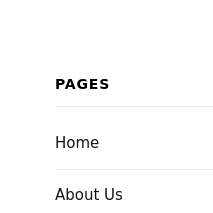Carefully examine the image and provide an in-depth answer to the question: What is the goal of the webpage's layout?

The goal of the webpage's layout is to help visitors quickly find the information they are seeking because the caption mentions that the overall layout suggests an organized approach, which implies that the layout is designed to facilitate easy access to information.